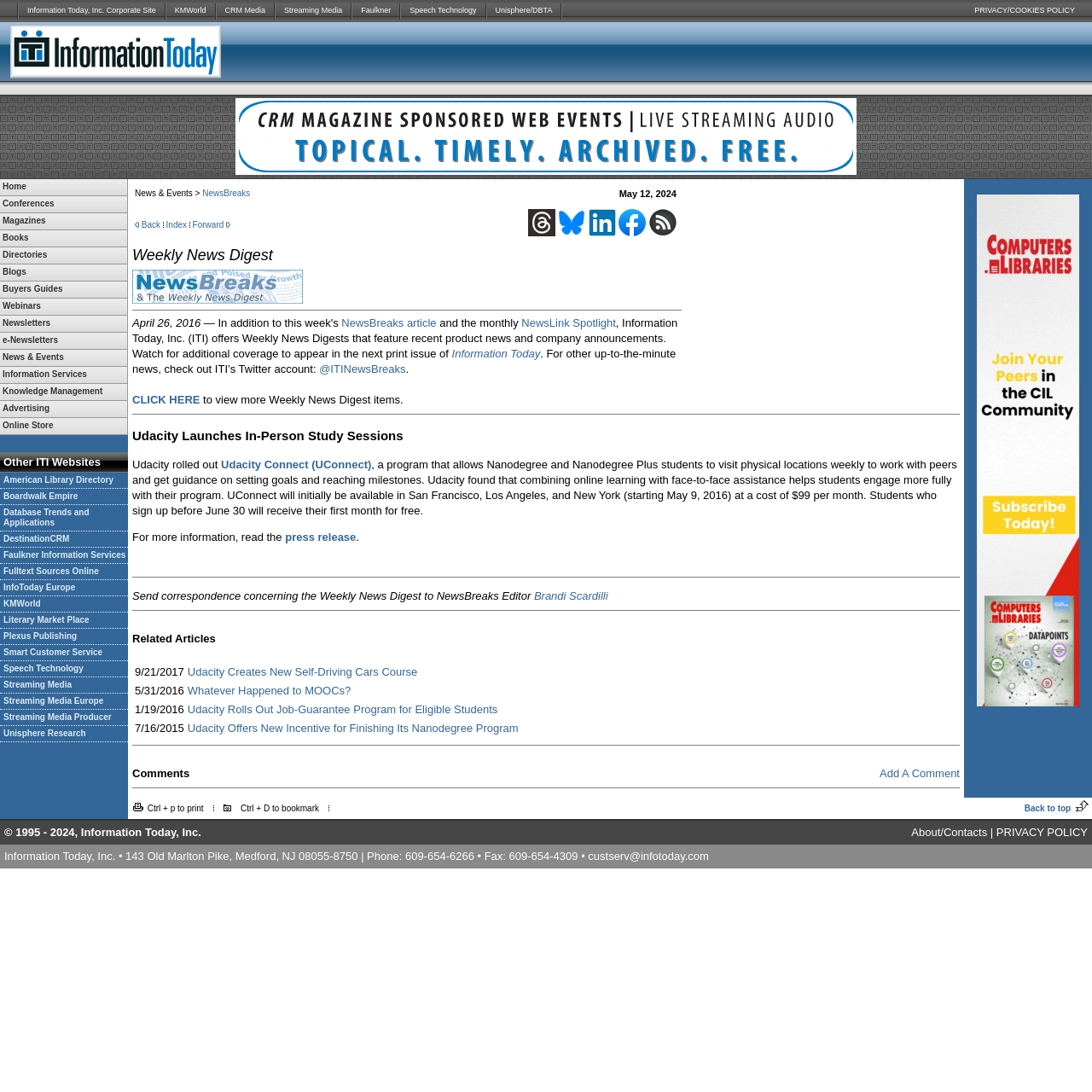Determine the bounding box coordinates of the clickable element to complete this instruction: "Go to Streaming Media". Provide the coordinates in the format of four float numbers between 0 and 1, [left, top, right, bottom].

[0.252, 0.0, 0.321, 0.02]